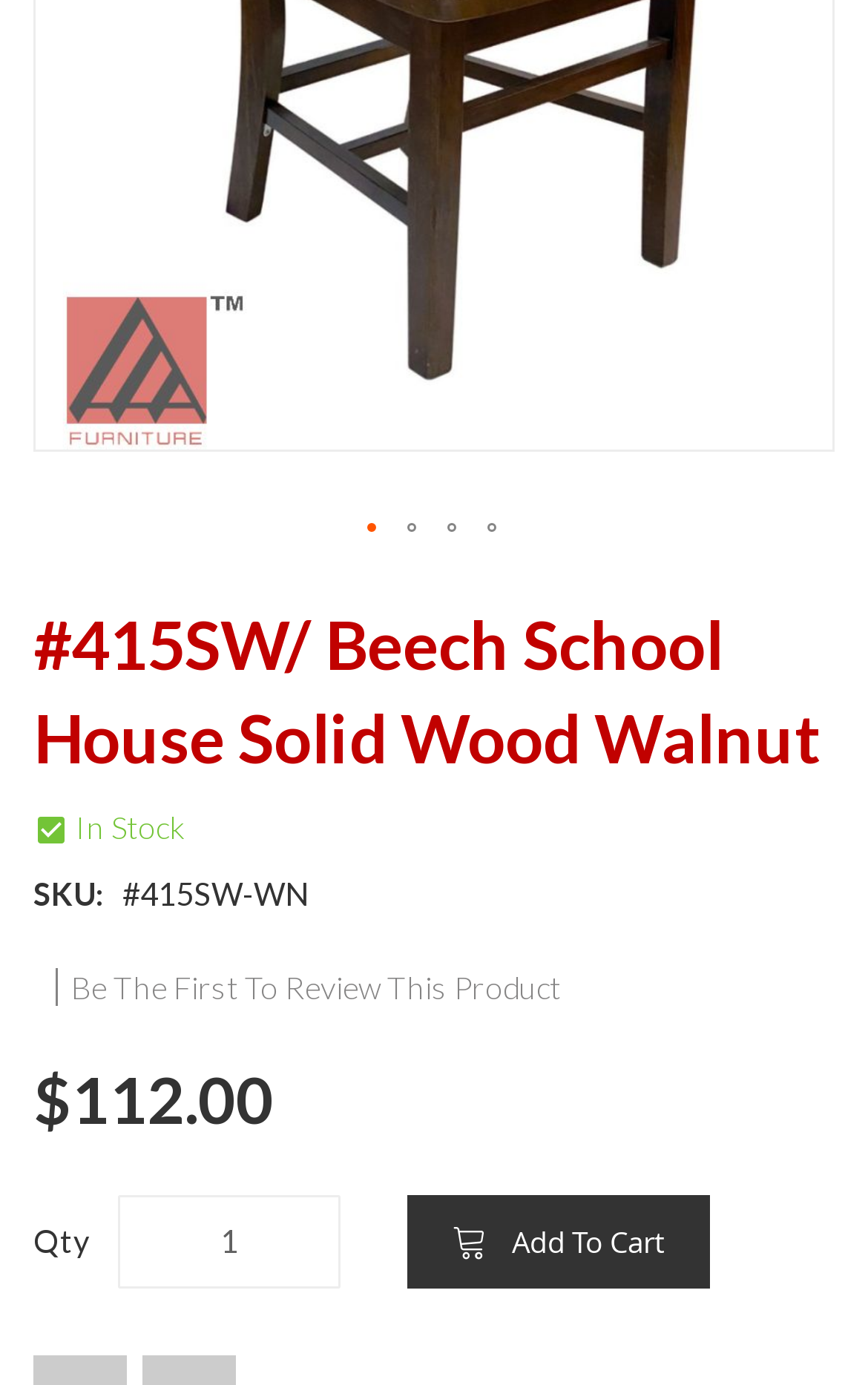Refer to the image and provide a thorough answer to this question:
What is the product name?

The product name is obtained from the heading element at the top of the webpage, which is '#415SW/ Beech School House Solid Wood Walnut'.